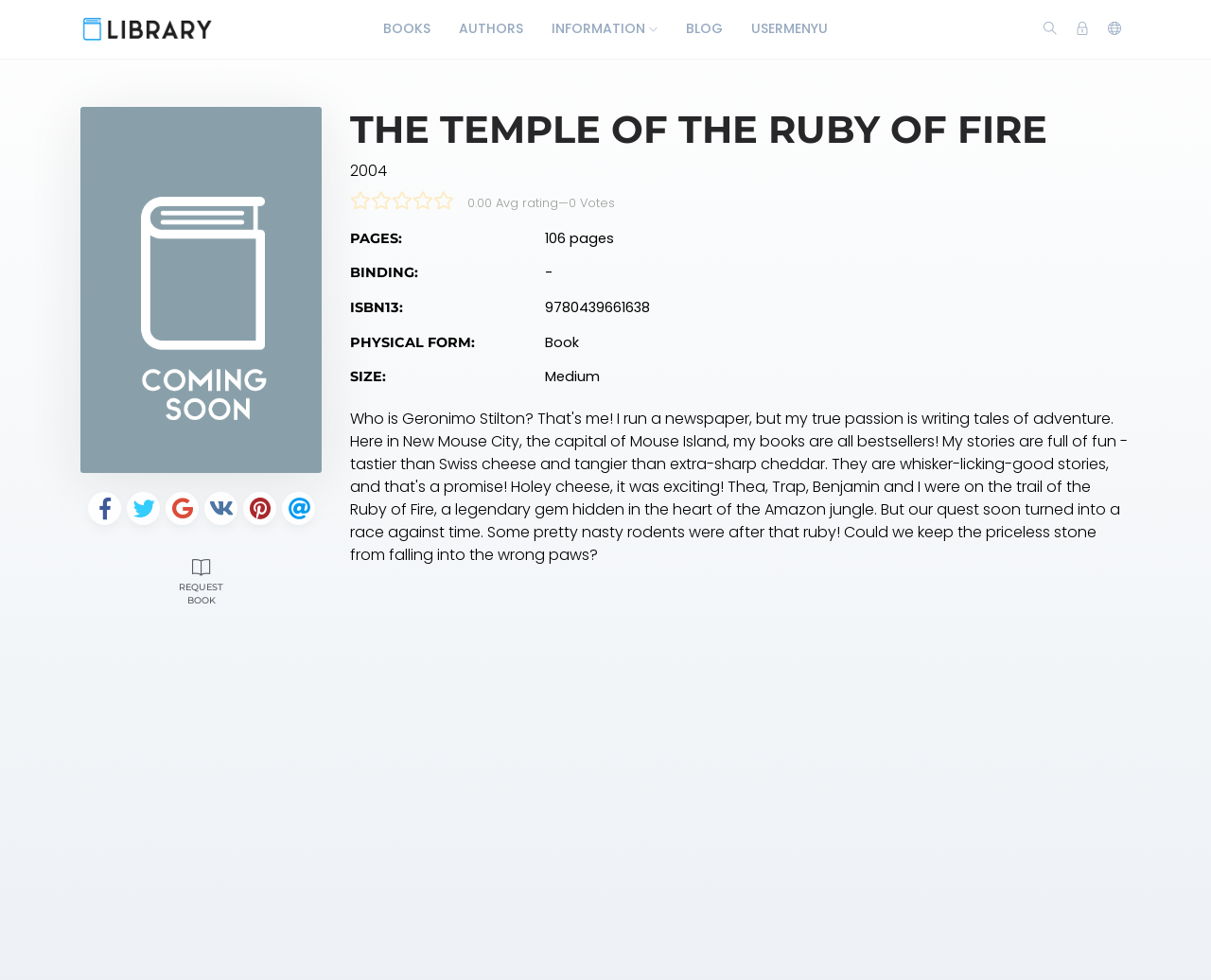What is the ISBN13 of the book?
Refer to the image and provide a detailed answer to the question.

I found the answer by looking at the table element with the layout structure, specifically the row with the cell containing the text 'ISBN13:' and the adjacent cell containing the text '9780439661638'.